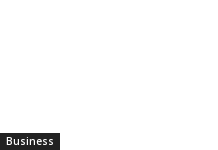Using the image as a reference, answer the following question in as much detail as possible:
What is the ultimate goal of sustainable floristry?

The ultimate goal of sustainable floristry is to redefine traditional floristry by integrating eco-friendly techniques into the work of floral designers, ultimately creating a more environmentally conscious and sustainable industry.